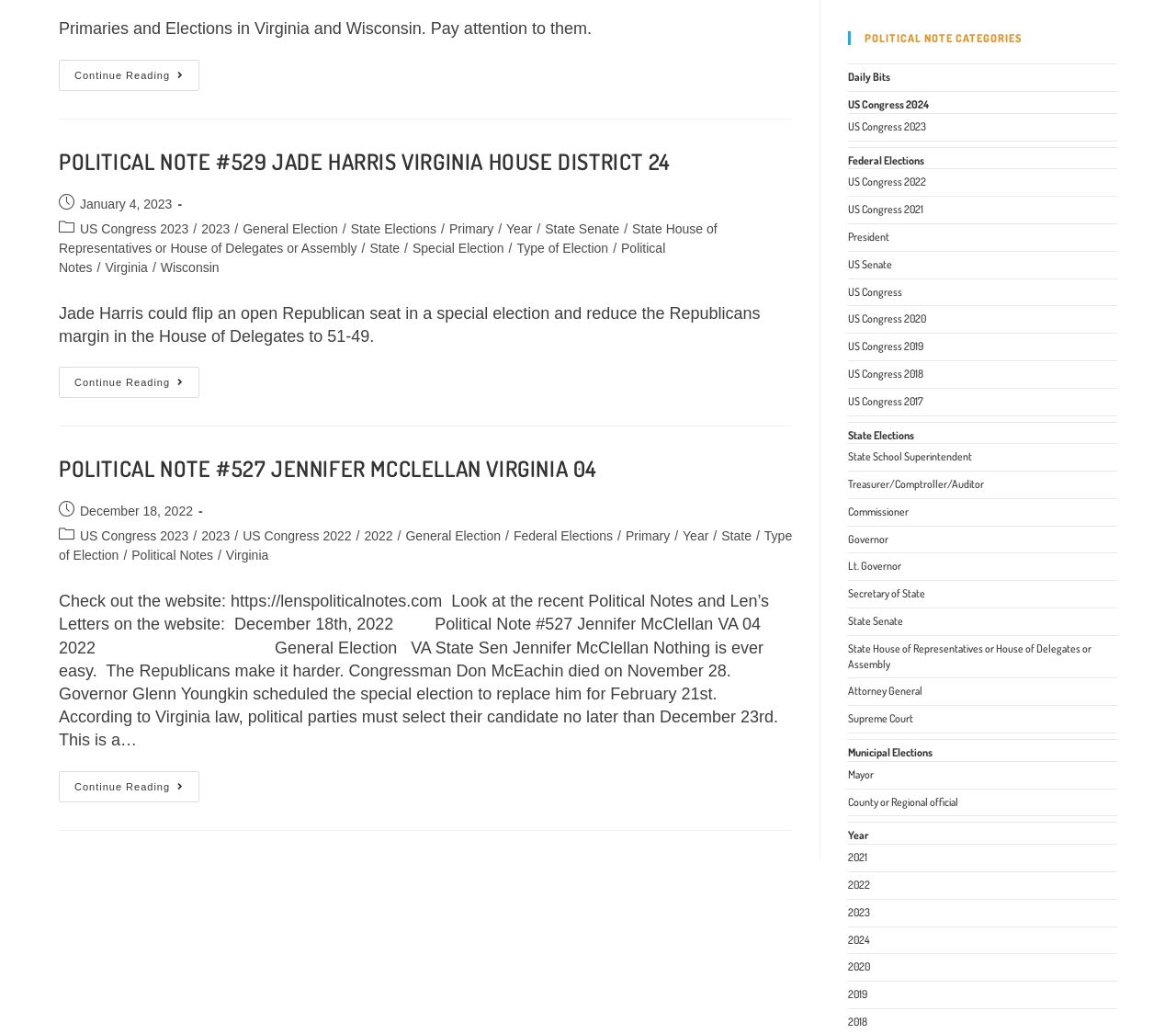Identify the bounding box of the UI component described as: "Commissioner".

[0.721, 0.488, 0.773, 0.501]